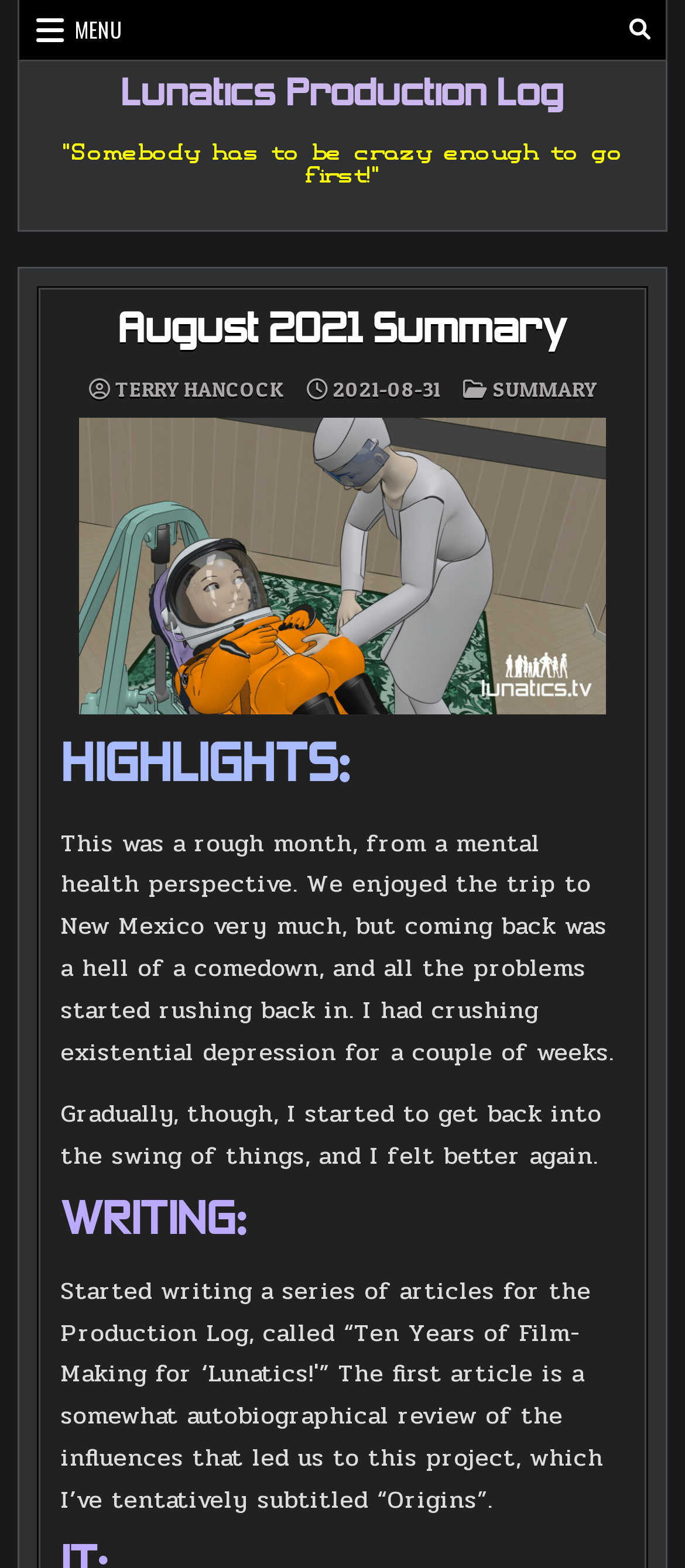Create a detailed narrative of the webpage’s visual and textual elements.

The webpage is a blog post titled "August 2021 Summary – Lunatics Production Log". At the top, there is a secondary menu navigation bar with a button labeled "MENU" on the left and a search button on the right. Below the navigation bar, the title "Lunatics Production Log" is displayed prominently.

The main content of the page is divided into sections. The first section has a quote "Somebody has to be crazy enough to go first!" followed by a header section with the title "August 2021 Summary" and a link to the same title. The author's name, "TERRY HANCOCK", and the date "2021-08-31" are also displayed in this section.

Below the header section, there is a link to the category "SUMMARY" and another link with no text. The next section is titled "HIGHLIGHTS:" and contains a passage of text describing the author's mental health struggles and how they eventually started to feel better.

The final section is titled "WRITING:" and is currently empty. Overall, the webpage has a simple layout with clear headings and concise text, making it easy to read and navigate.